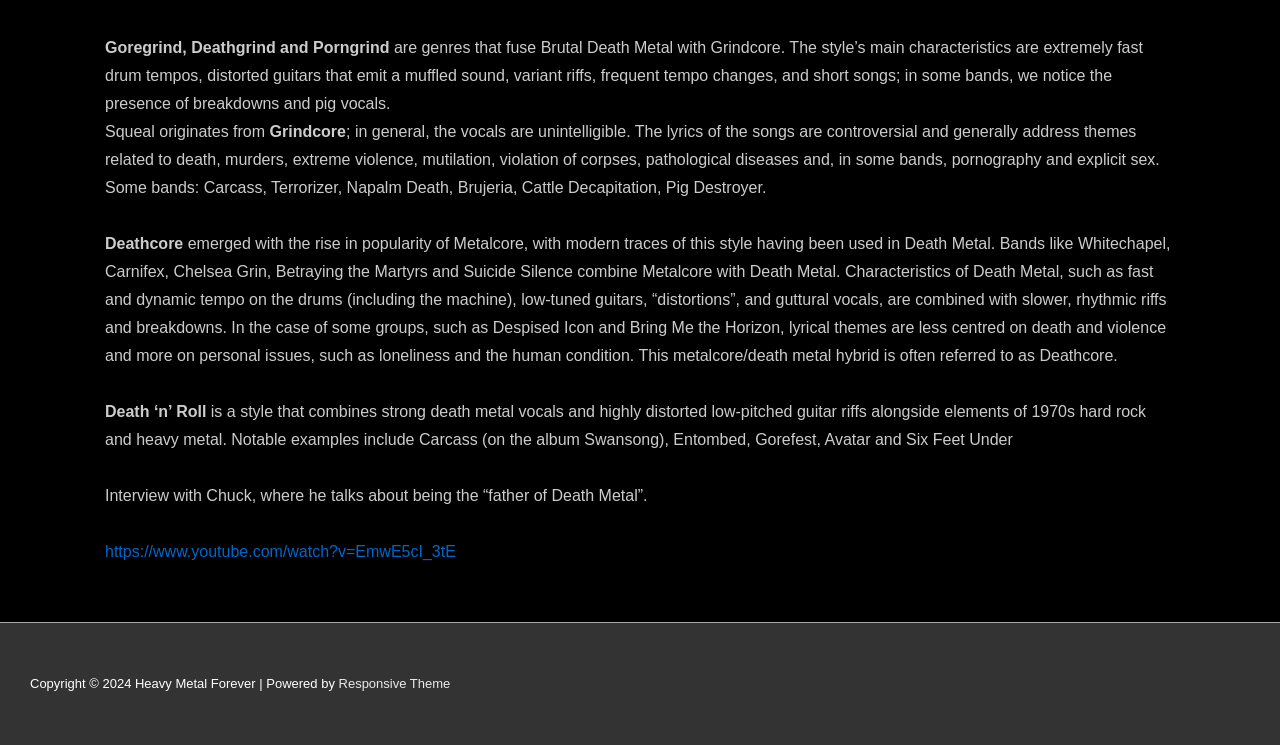What is the topic of the interview with Chuck?
Utilize the information in the image to give a detailed answer to the question.

The text mentions an interview with Chuck, where he talks about being the 'father of Death Metal', indicating that the topic of the interview is his role in the development of the Death Metal genre.